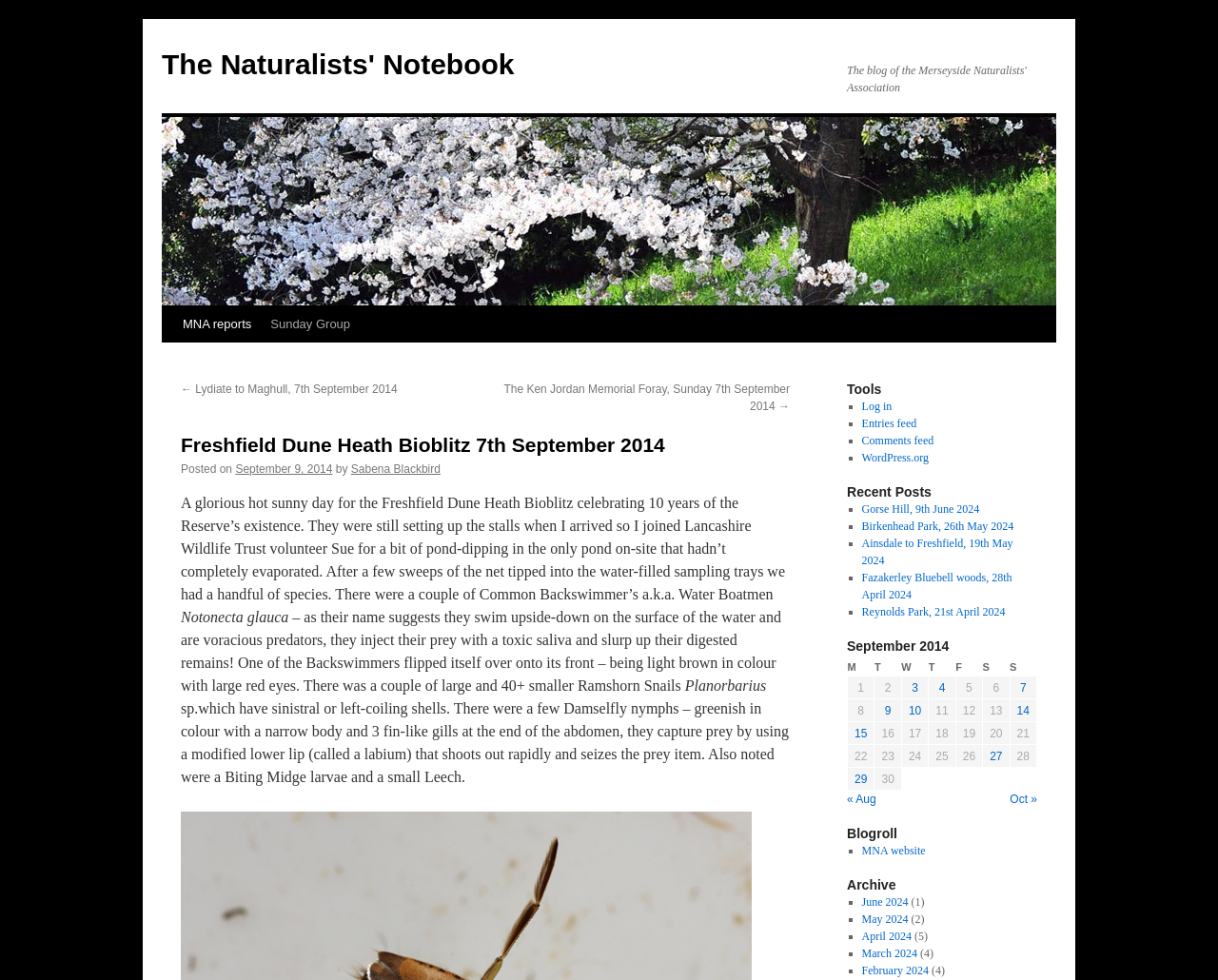What is the name of the trust mentioned in the blog post?
Using the image provided, answer with just one word or phrase.

Lancashire Wildlife Trust